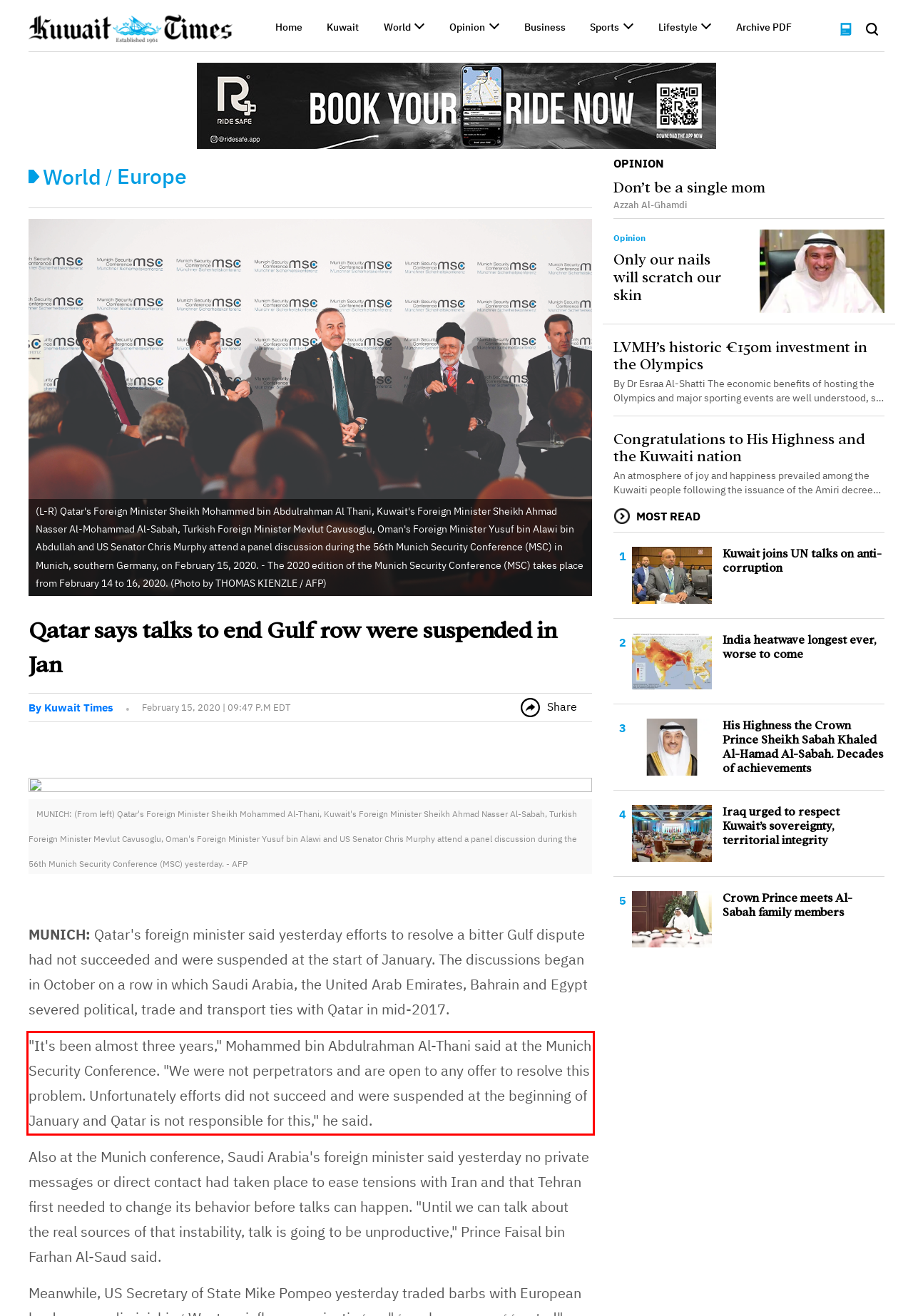Using OCR, extract the text content found within the red bounding box in the given webpage screenshot.

"It's been almost three years," Mohammed bin Abdulrahman Al-Thani said at the Munich Security Conference. "We were not perpetrators and are open to any offer to resolve this problem. Unfortunately efforts did not succeed and were suspended at the beginning of January and Qatar is not responsible for this," he said.